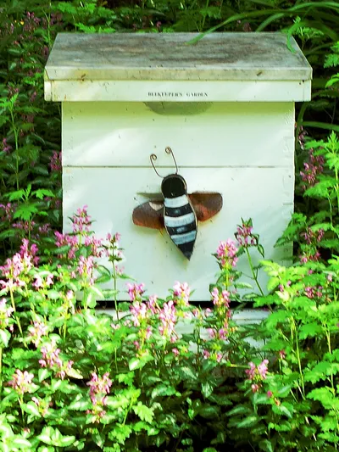What is attached to the front of the hive?
Please give a detailed and thorough answer to the question, covering all relevant points.

According to the caption, a 'colorful, metal bee sculpture with distinctive black and white stripes' is 'affixed to the front of the hive', which suggests that it is attached to the front of the hive.